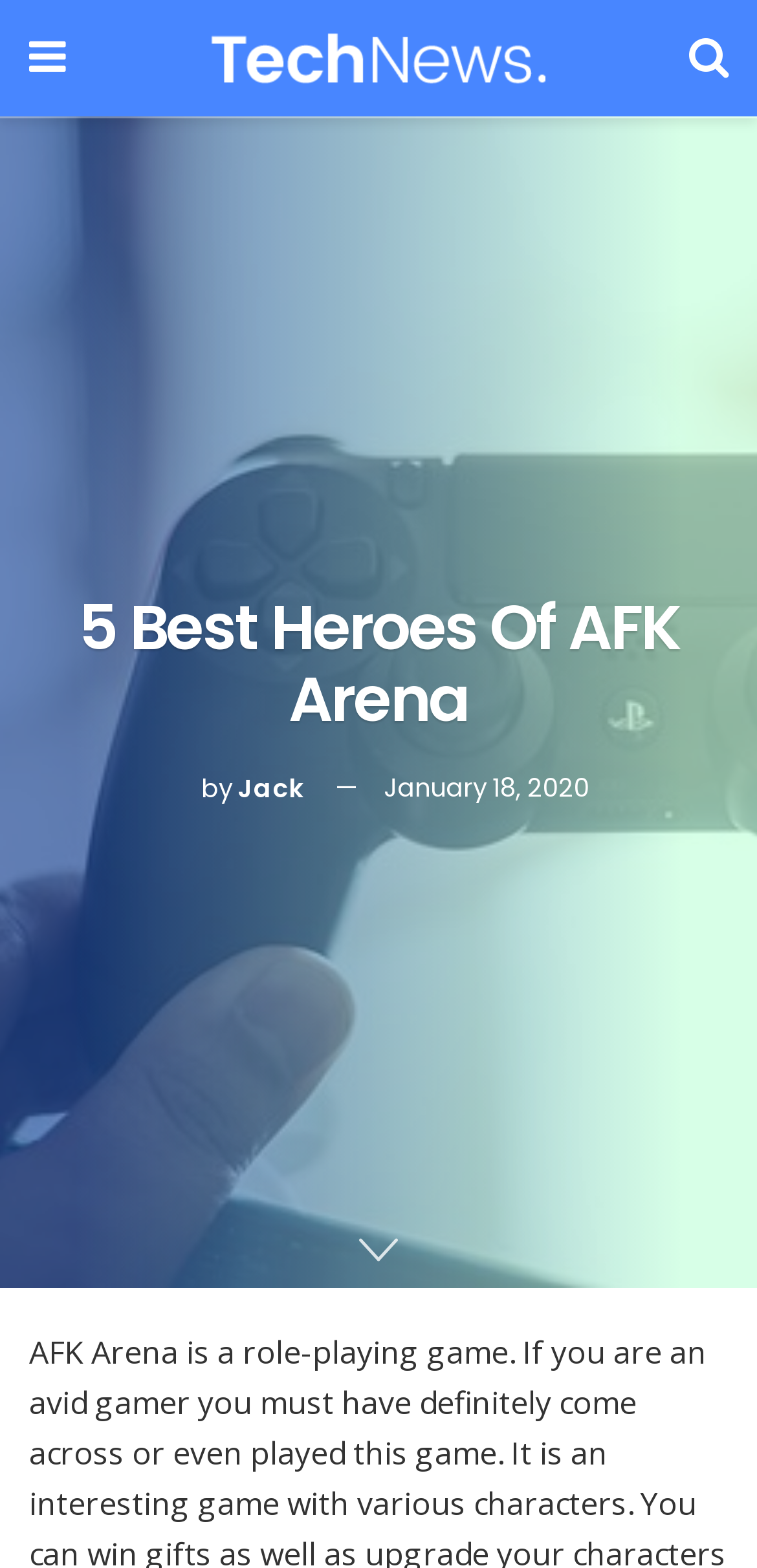Can you give a detailed response to the following question using the information from the image? What is the topic of the article?

The webpage contains a heading '5 Best Heroes Of AFK Arena', which suggests that the topic of the article is discussing the best heroes in the game AFK Arena.